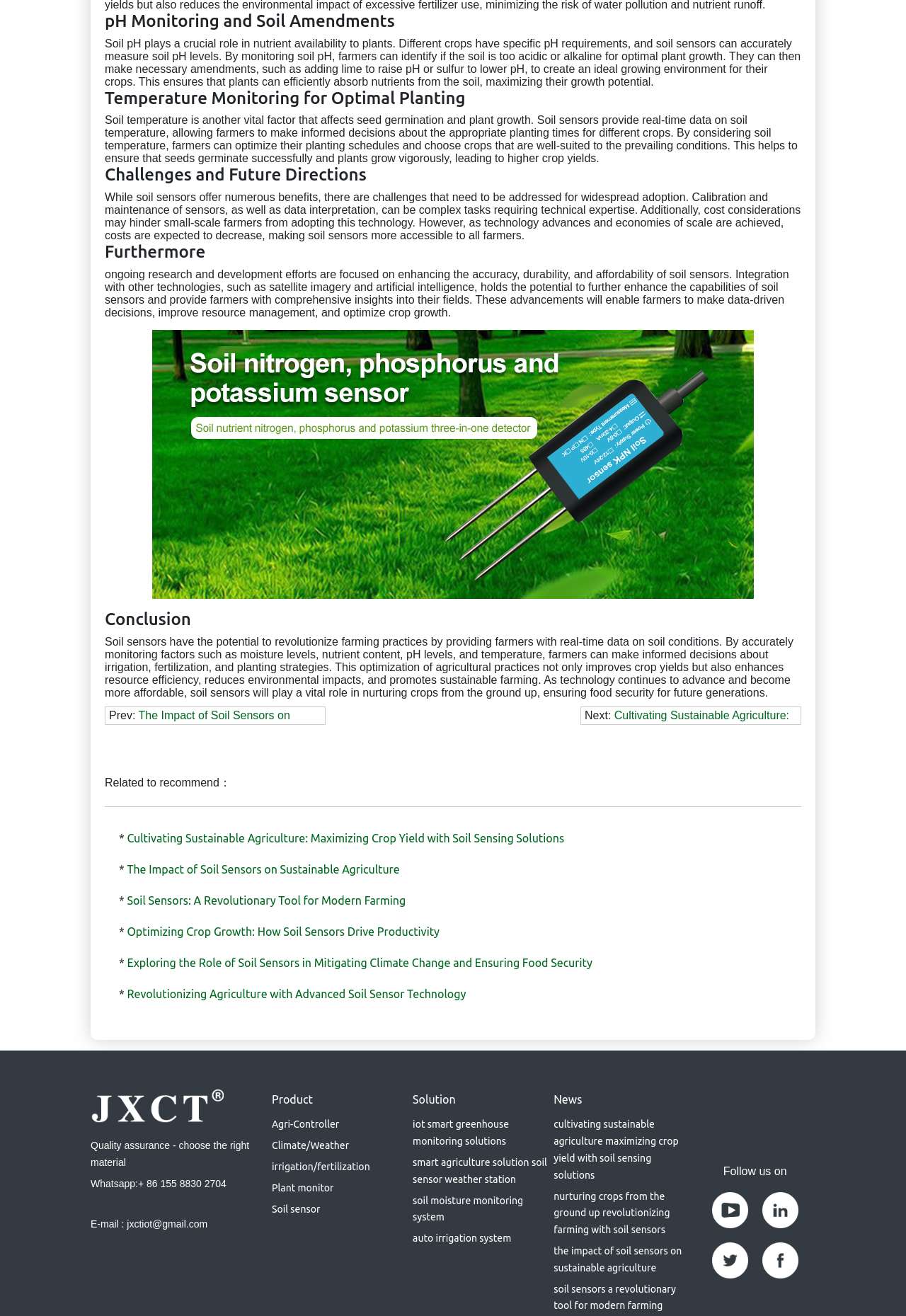Please respond to the question with a concise word or phrase:
What is the goal of integrating soil sensors with other technologies?

provide comprehensive insights